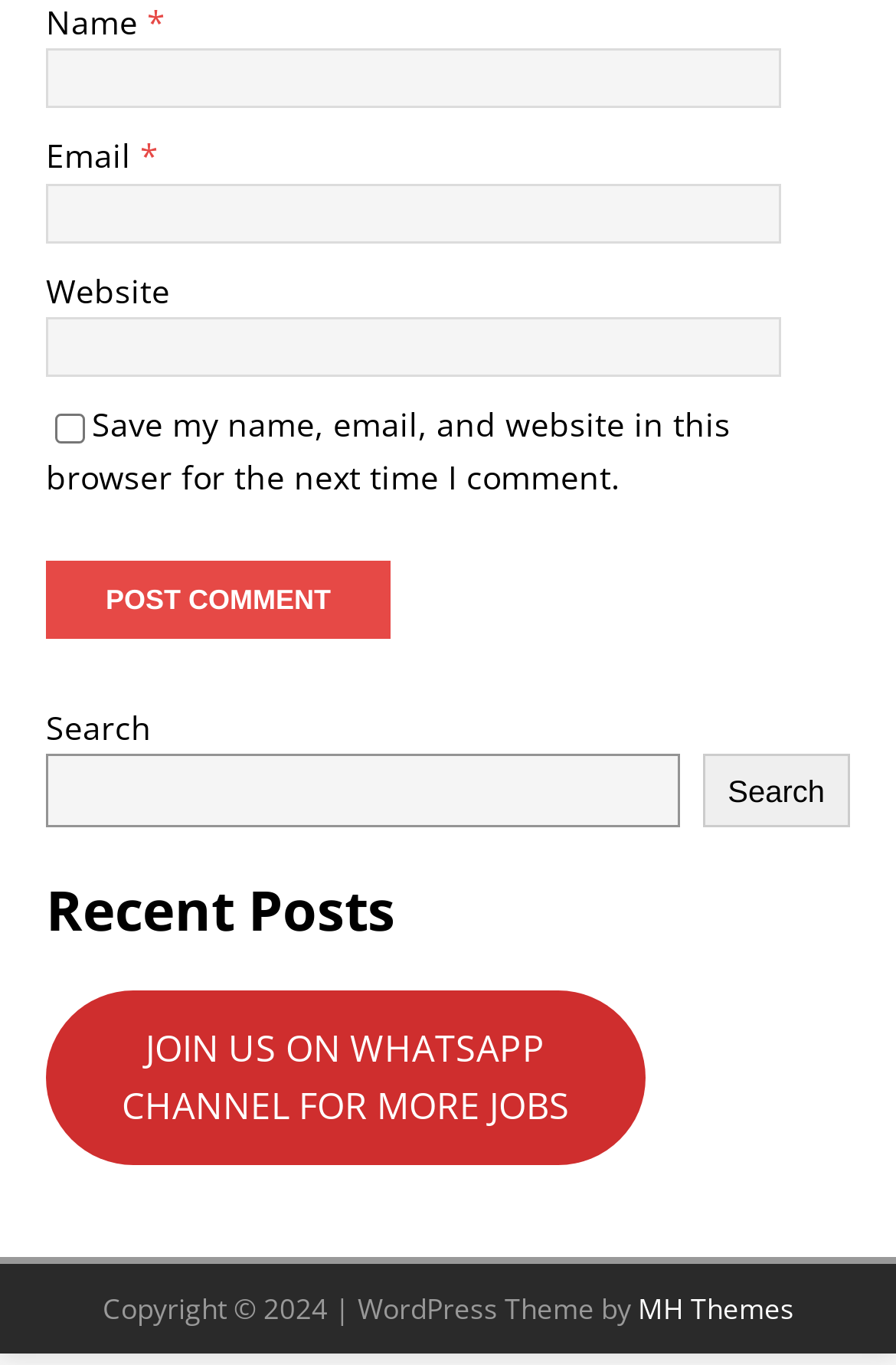Please identify the bounding box coordinates of the element's region that needs to be clicked to fulfill the following instruction: "Input your email". The bounding box coordinates should consist of four float numbers between 0 and 1, i.e., [left, top, right, bottom].

[0.051, 0.134, 0.872, 0.178]